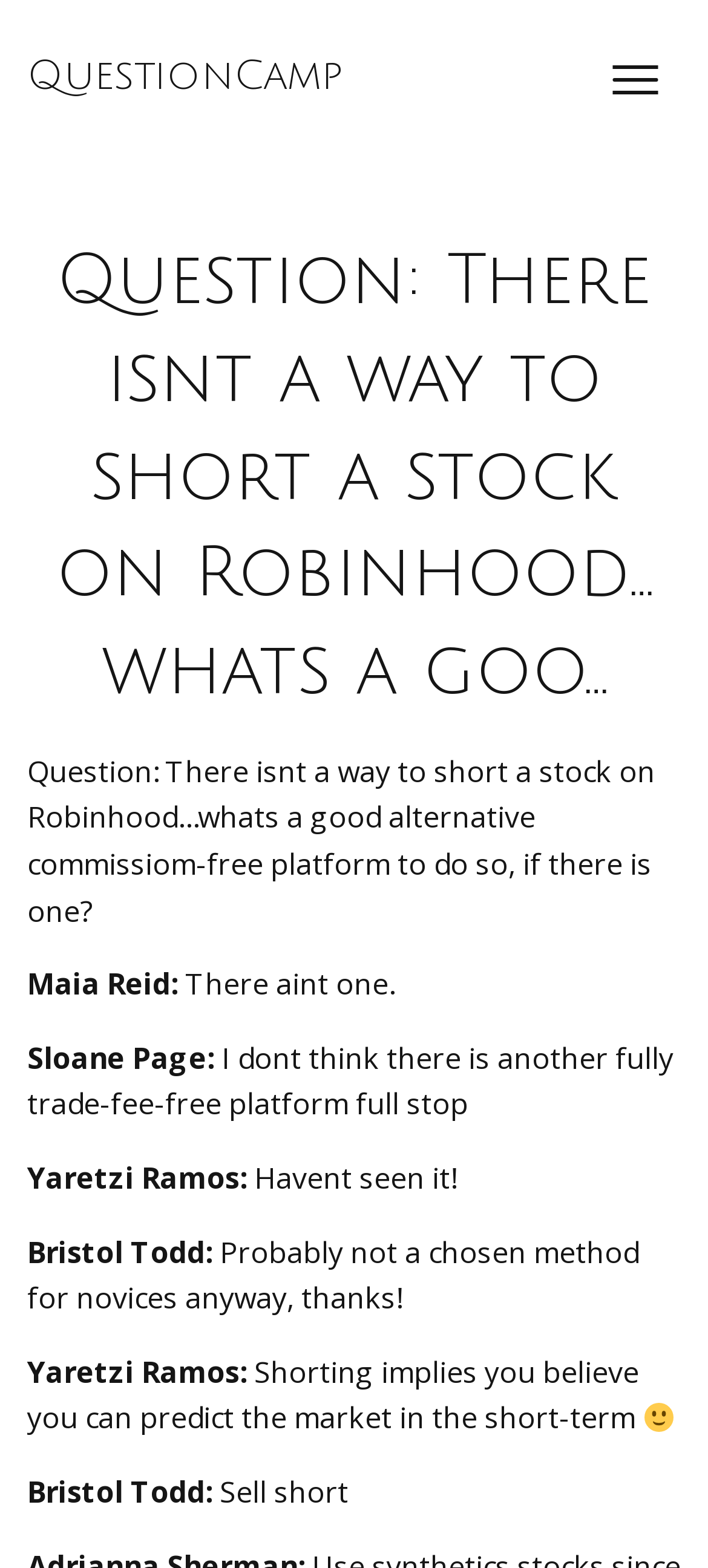What is the sentiment of Bristol Todd's second response?
Provide an in-depth and detailed answer to the question.

I read Bristol Todd's second response, which says 'Probably not a chosen method for novices anyway, thanks!' and inferred that the sentiment is one of gratitude, as they express thanks.